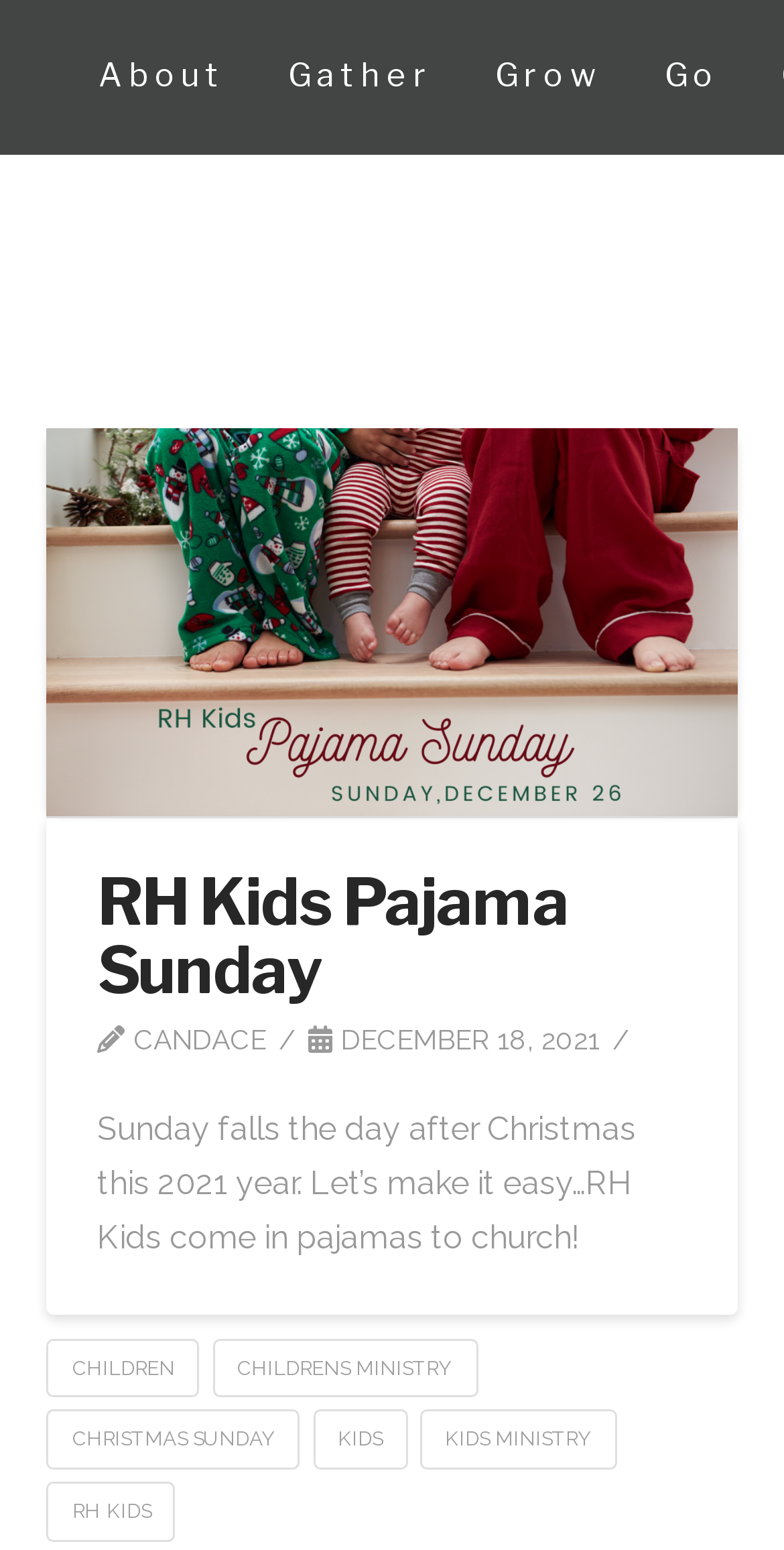What is the name of the church mentioned on the webpage?
Please answer the question with a detailed response using the information from the screenshot.

I found the answer by looking at the root element's description, which is 'kids ministry | Rising Hills Church', and inferred that Rising Hills Church is the name of the church.